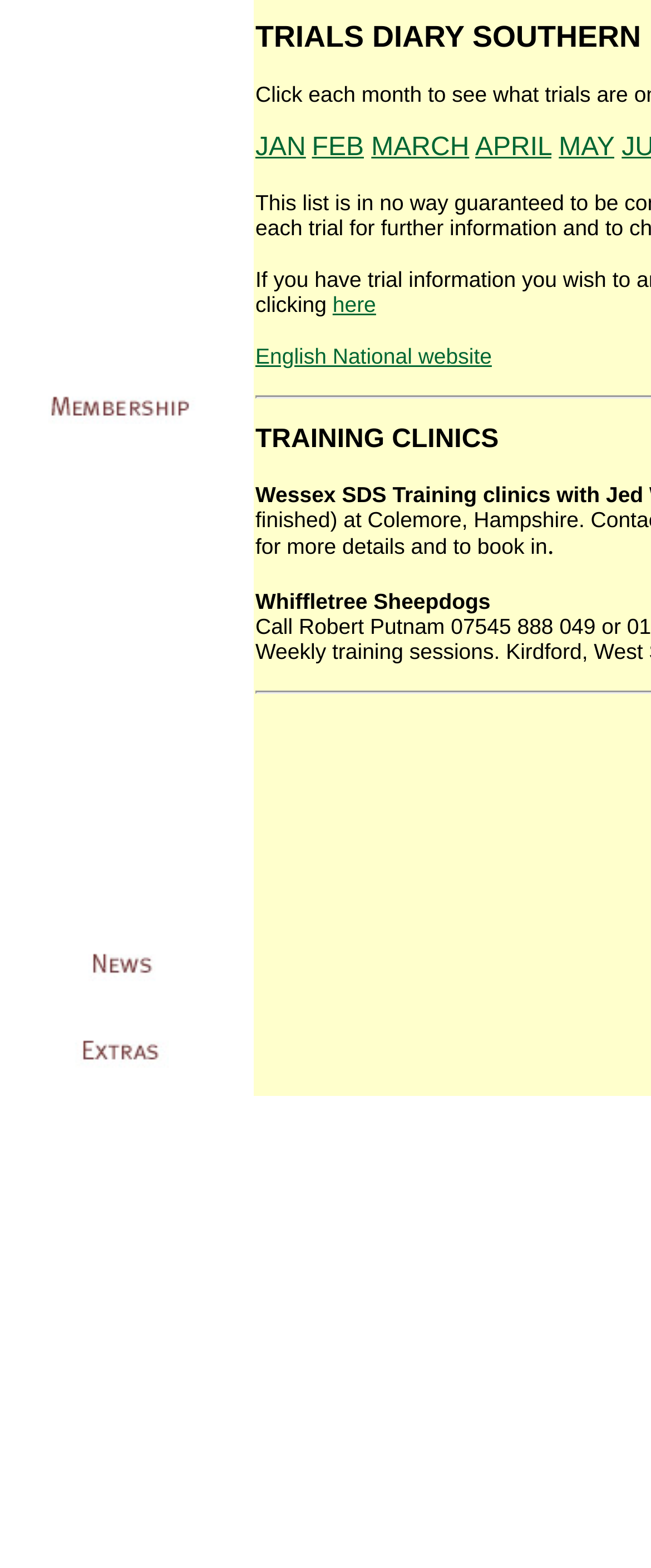Please provide the bounding box coordinates in the format (top-left x, top-left y, bottom-right x, bottom-right y). Remember, all values are floating point numbers between 0 and 1. What is the bounding box coordinate of the region described as: English National website

[0.392, 0.218, 0.755, 0.236]